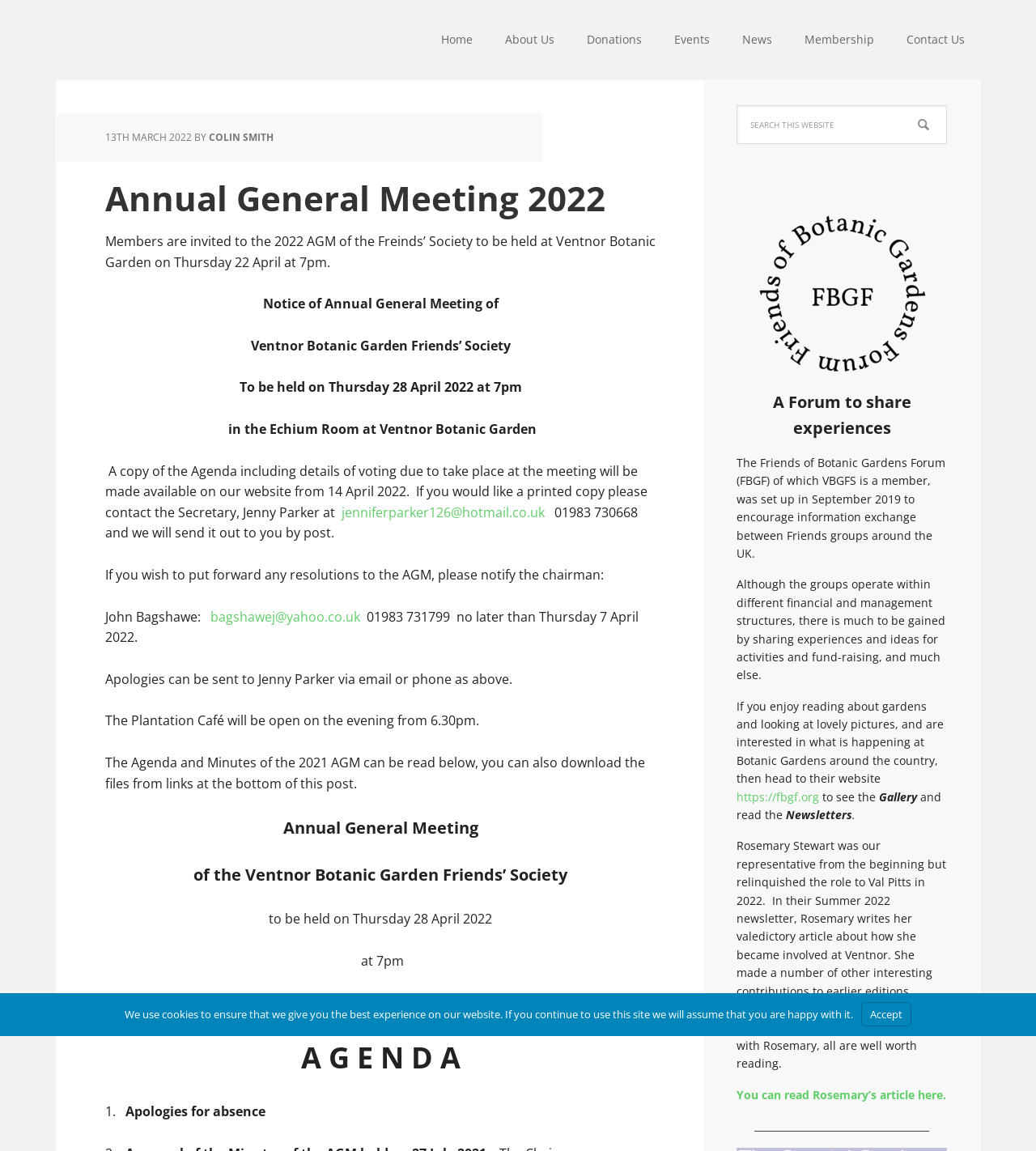Locate the bounding box coordinates of the clickable area to execute the instruction: "Read the article about the hopyard". Provide the coordinates as four float numbers between 0 and 1, represented as [left, top, right, bottom].

[0.711, 0.685, 0.791, 0.699]